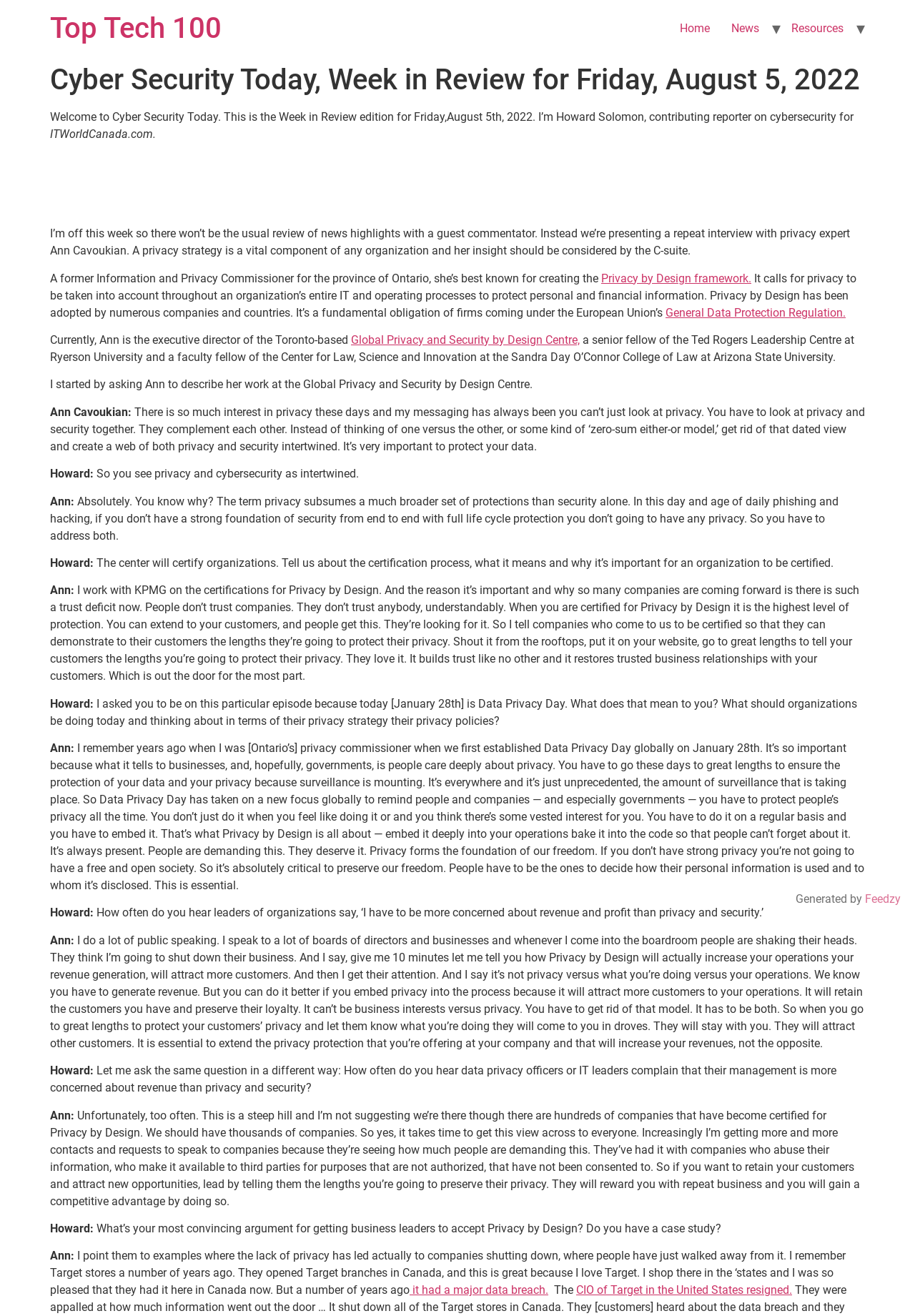Use a single word or phrase to answer this question: 
Who is the contributing reporter on cybersecurity?

Howard Solomon